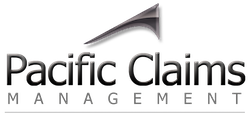Explain the details of the image you are viewing.

The image features the logo of Pacific Claims Management, prominently displaying the company name in a modern, sleek font. The word "Pacific" is styled in bold, dark letters, while "Claims" is also capitalized but appears slightly lighter, creating a visual contrast. Below "Claims," the word "MANAGEMENT" is presented in a more understated, elongated format, maintaining the same color scheme. A distinctive graphic element resembling an abstract sail or wave is positioned above the text, symbolizing movement and progress. This logo encapsulates the brand's focus on providing dynamic and effective claims management services.